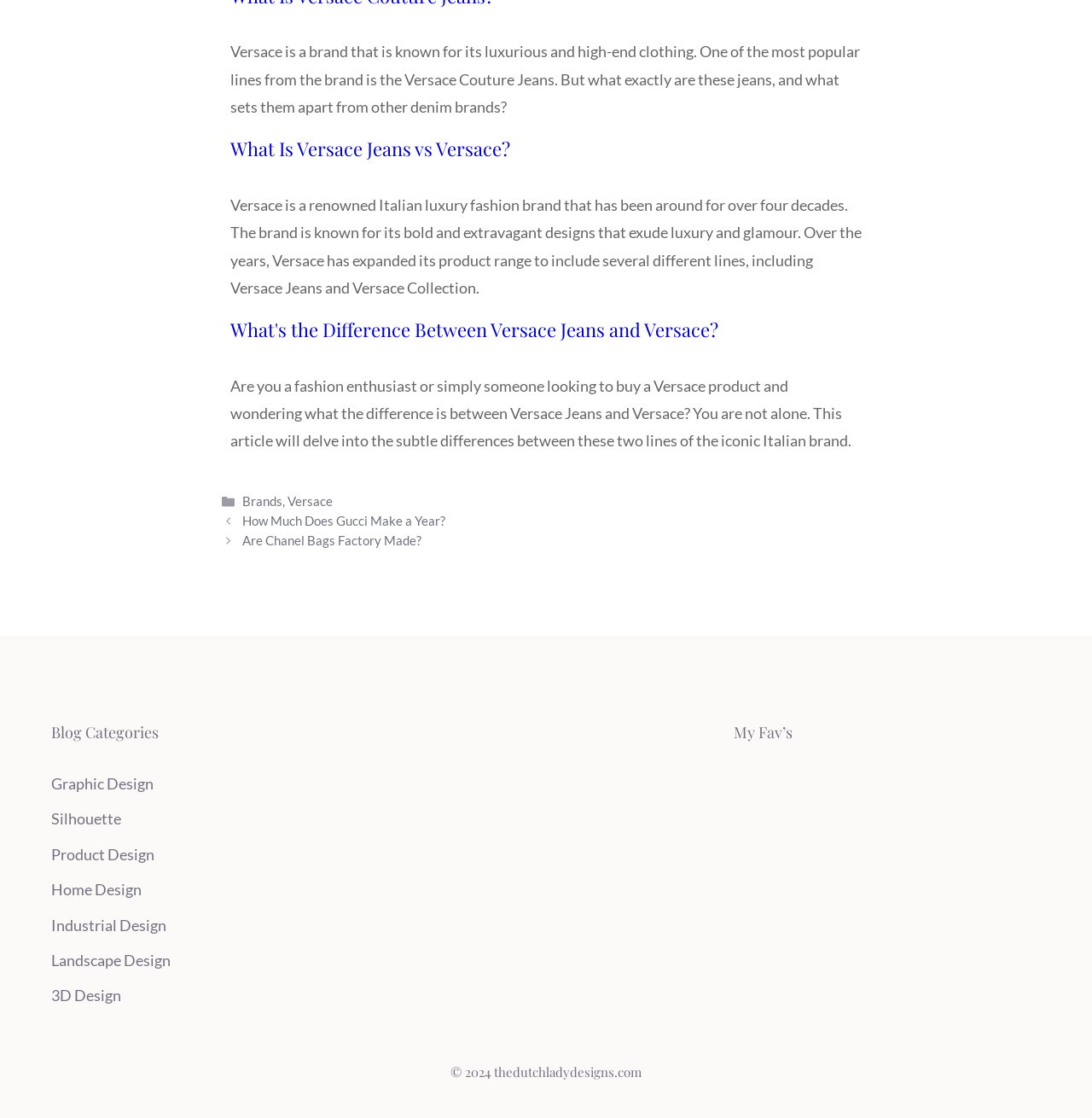What is the purpose of the article?
Give a single word or phrase answer based on the content of the image.

To explain the difference between Versace Jeans and Versace